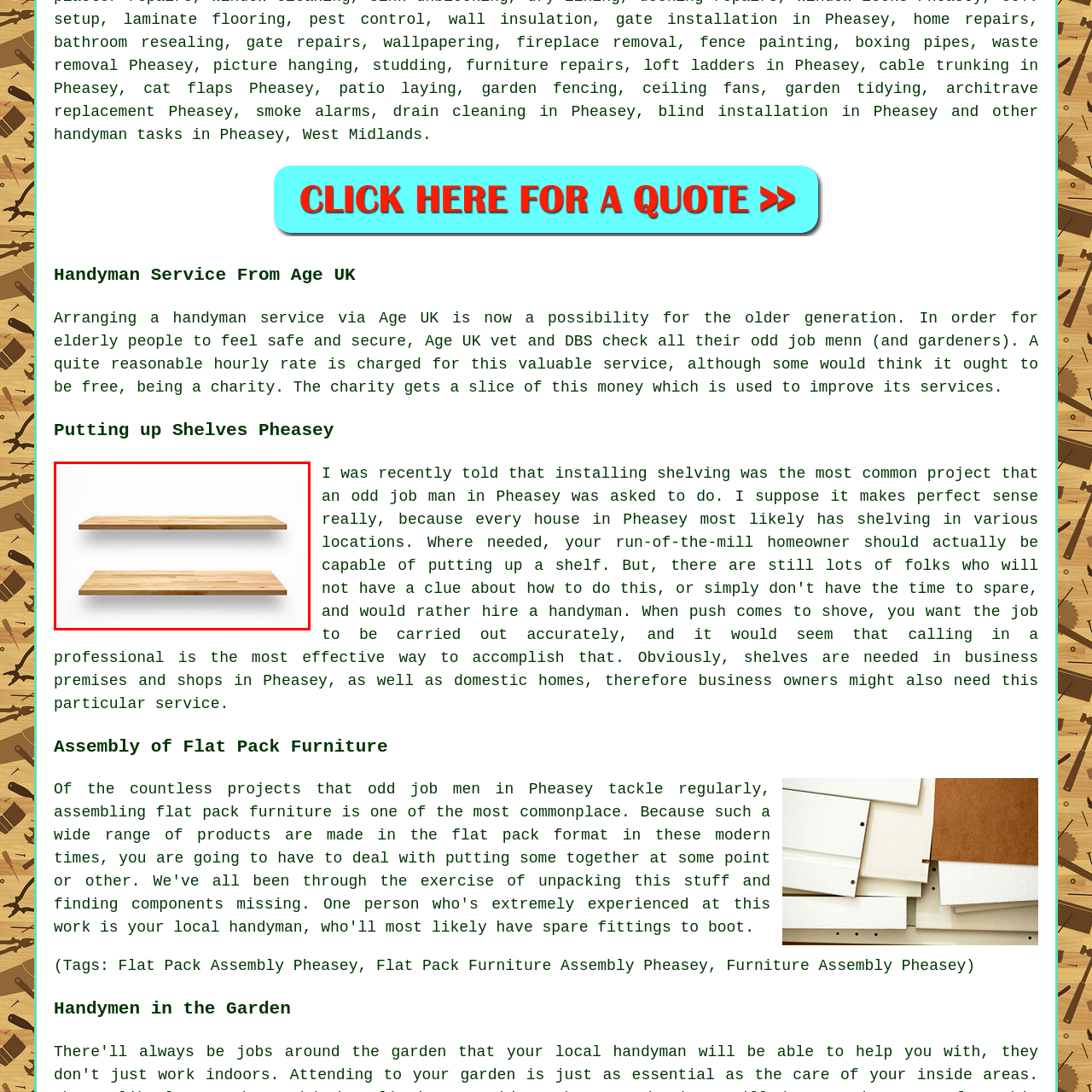Give a thorough account of what is shown in the red-encased segment of the image.

The image showcases two beautifully crafted wooden shelves, arranged in a clean and modern style against a minimalist white background. The shelves, made from natural wood, exhibit a smooth finish that highlights the grain and texture of the material. This setup exemplifies an ideal solution for home organization and decor, effectively showcasing the concept of installing shelves as part of a handyman service in Pheasey. The accompanying section on "Putting up Shelves Pheasey" emphasizes the practical assistance available for those looking to enhance their living spaces with functional and stylish storage solutions. This image captures the essence of DIY projects and the importance of having dependable help, particularly for individuals who may find these tasks challenging.